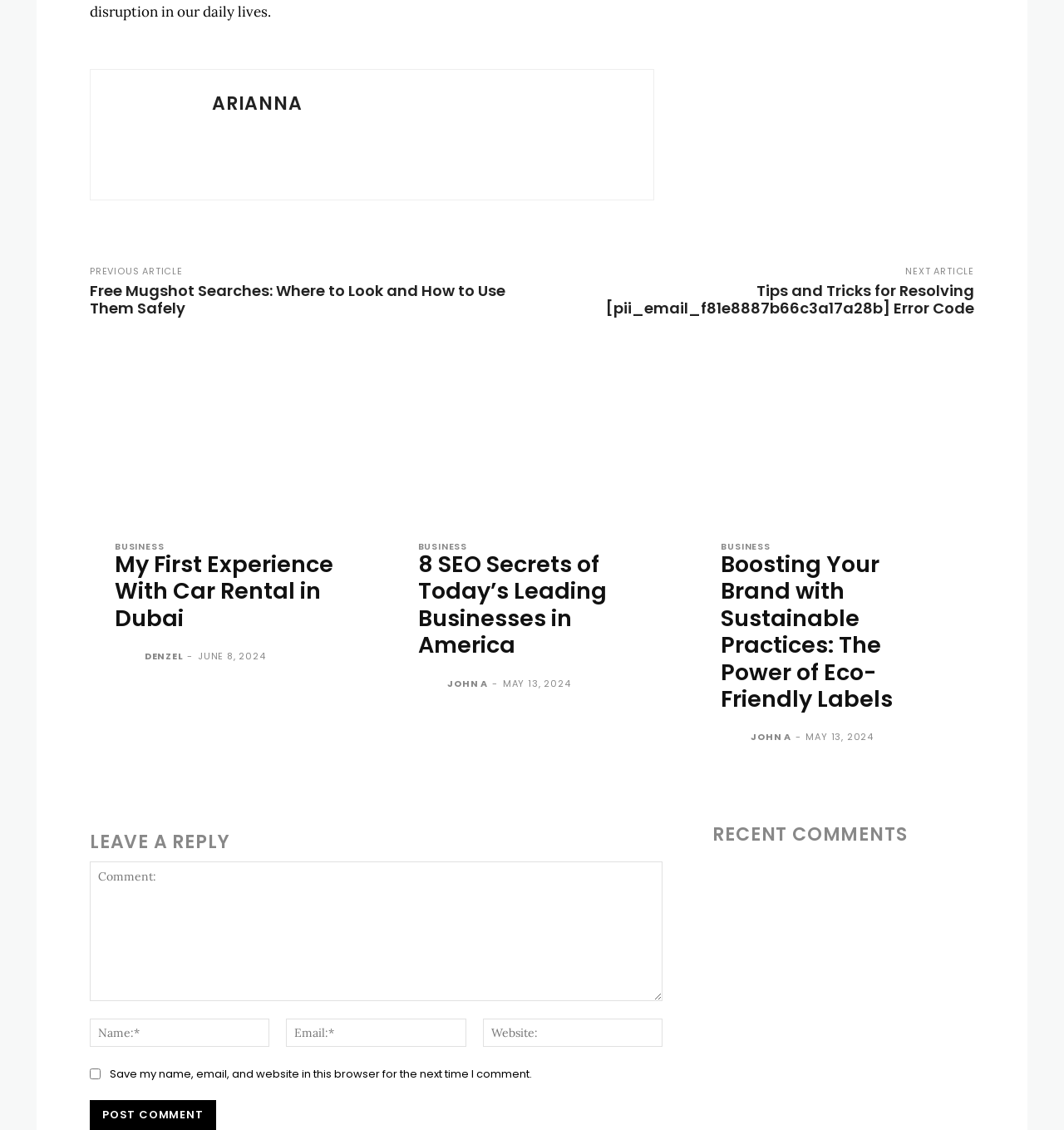Show me the bounding box coordinates of the clickable region to achieve the task as per the instruction: "Read the 'My First Experience With Car Rental in Dubai' article".

[0.108, 0.488, 0.322, 0.559]